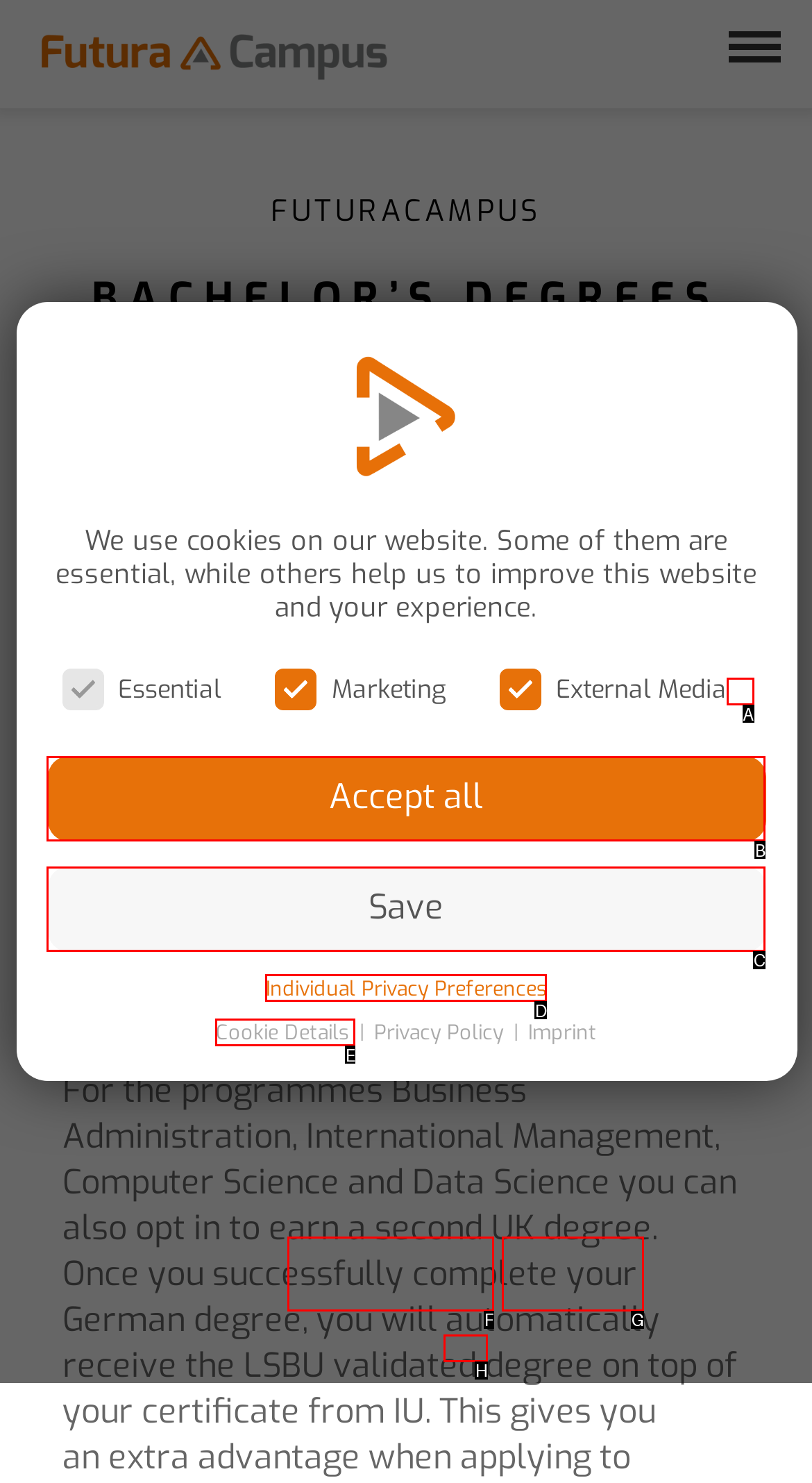From the provided options, which letter corresponds to the element described as: Back
Answer with the letter only.

H